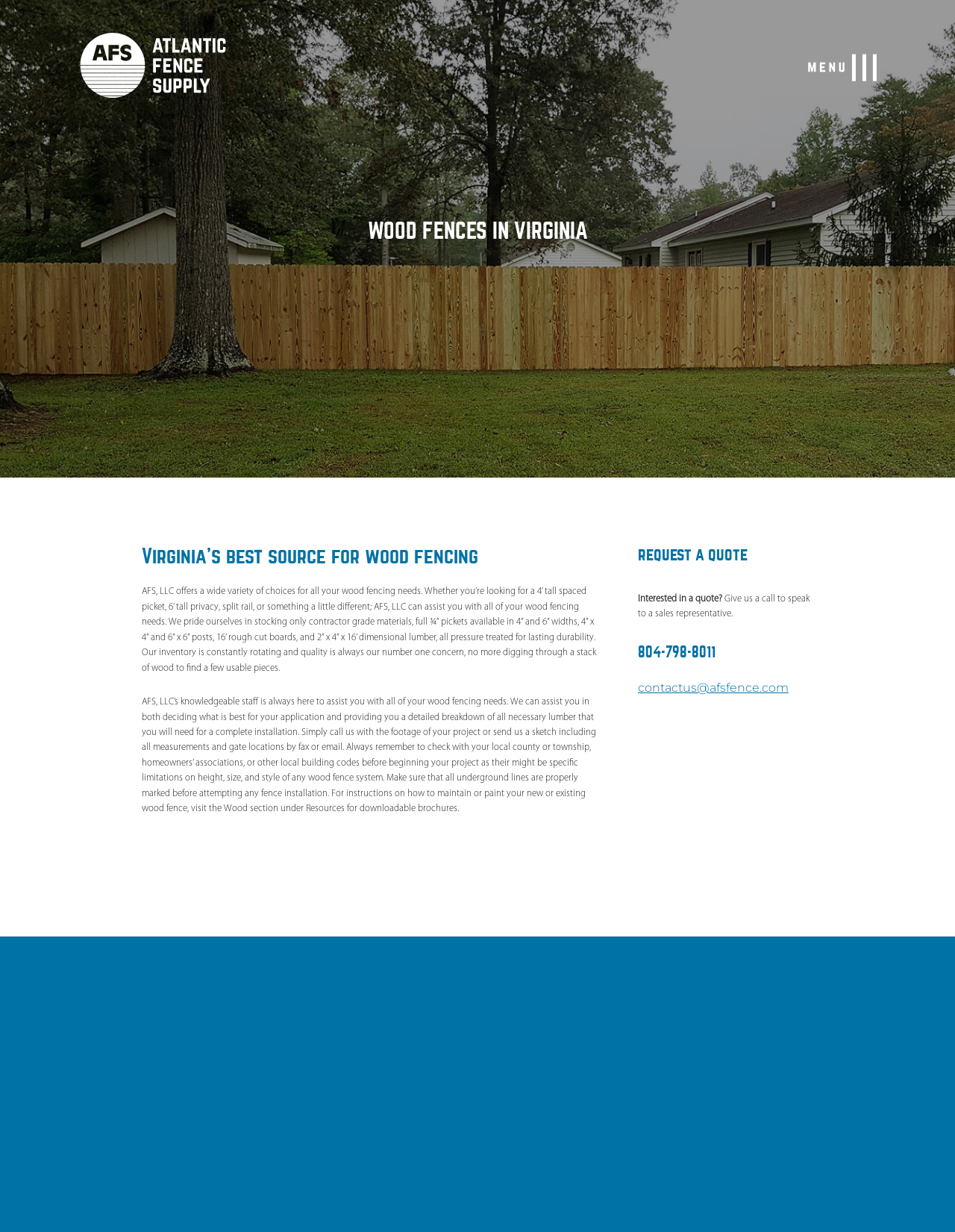Please provide a one-word or short phrase answer to the question:
What is the purpose of AFS's knowledgeable staff?

Assist with wood fencing needs